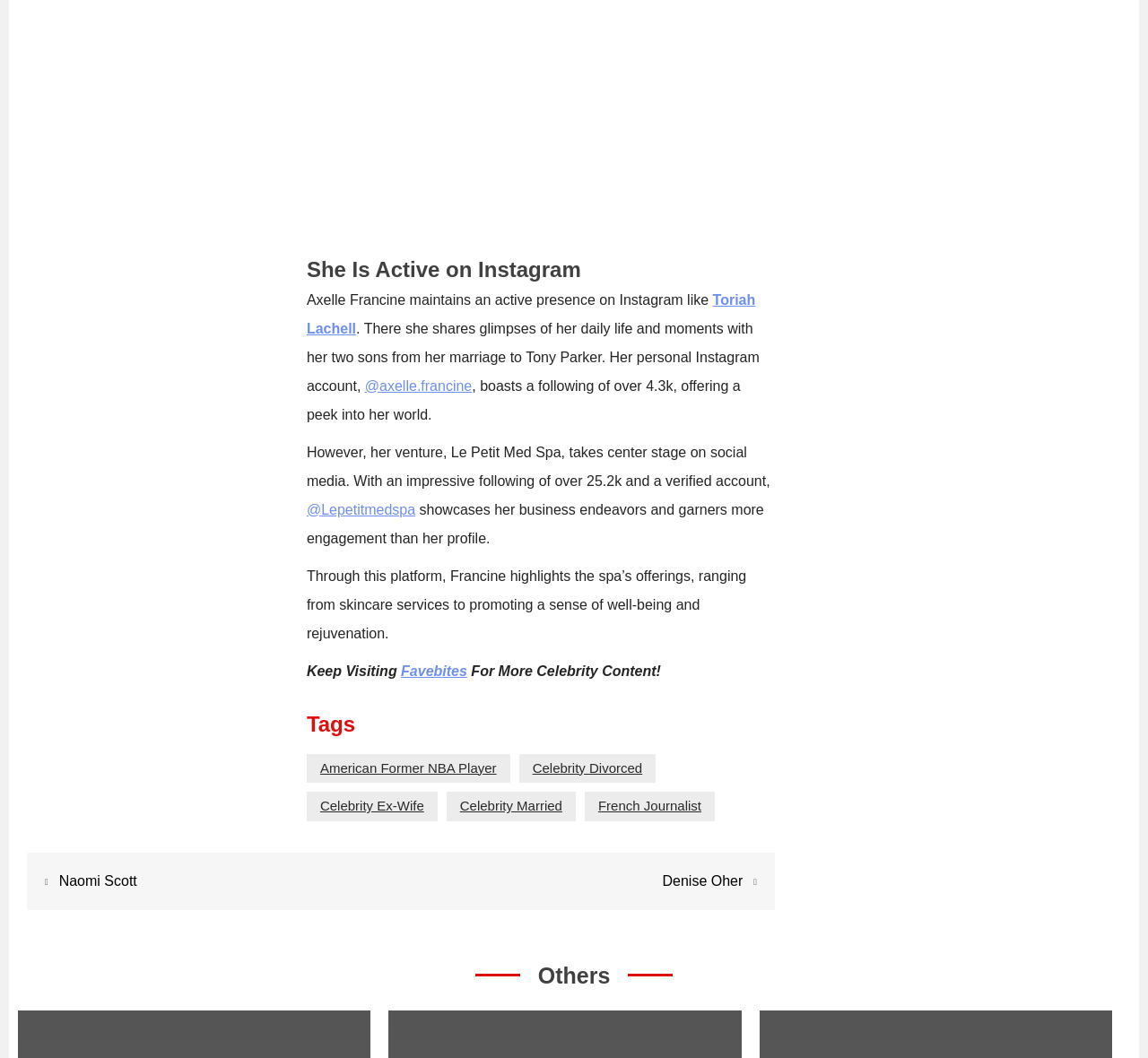Please find the bounding box coordinates for the clickable element needed to perform this instruction: "Explore Le Petit Med Spa's social media".

[0.267, 0.474, 0.362, 0.489]